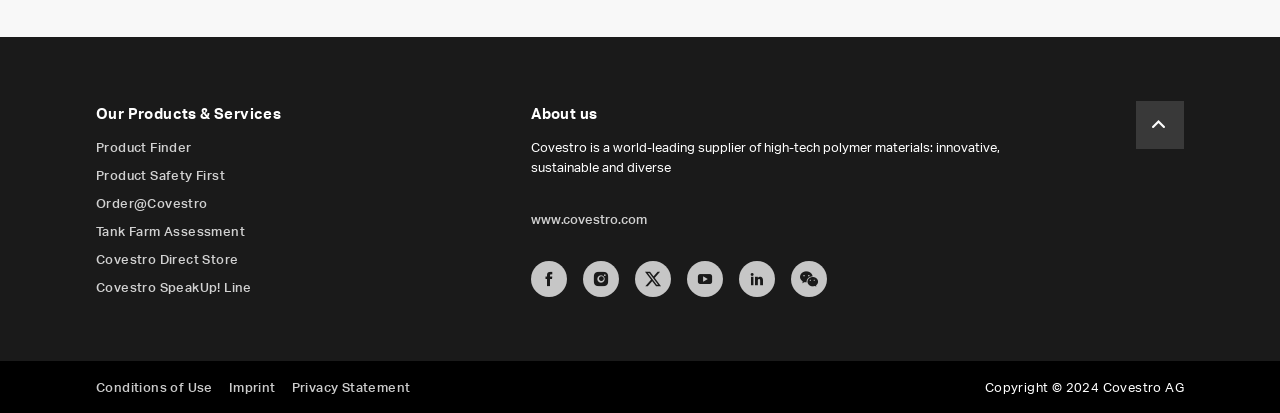Identify the coordinates of the bounding box for the element described below: "Order@Covestro". Return the coordinates as four float numbers between 0 and 1: [left, top, right, bottom].

[0.075, 0.472, 0.162, 0.51]